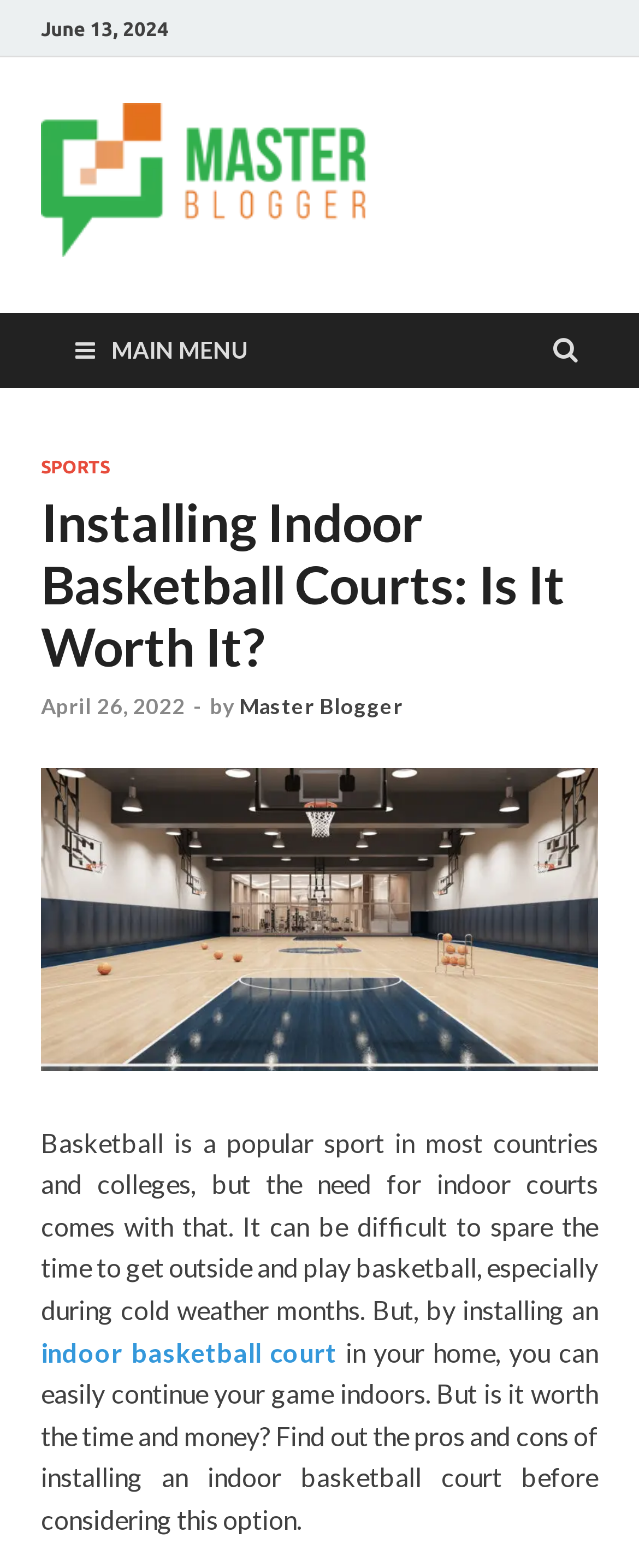What is the name of the blogger?
Based on the visual details in the image, please answer the question thoroughly.

I found the name of the blogger by looking at the link elements on the webpage, which mention 'Master Blogger' as the author of the blog post.